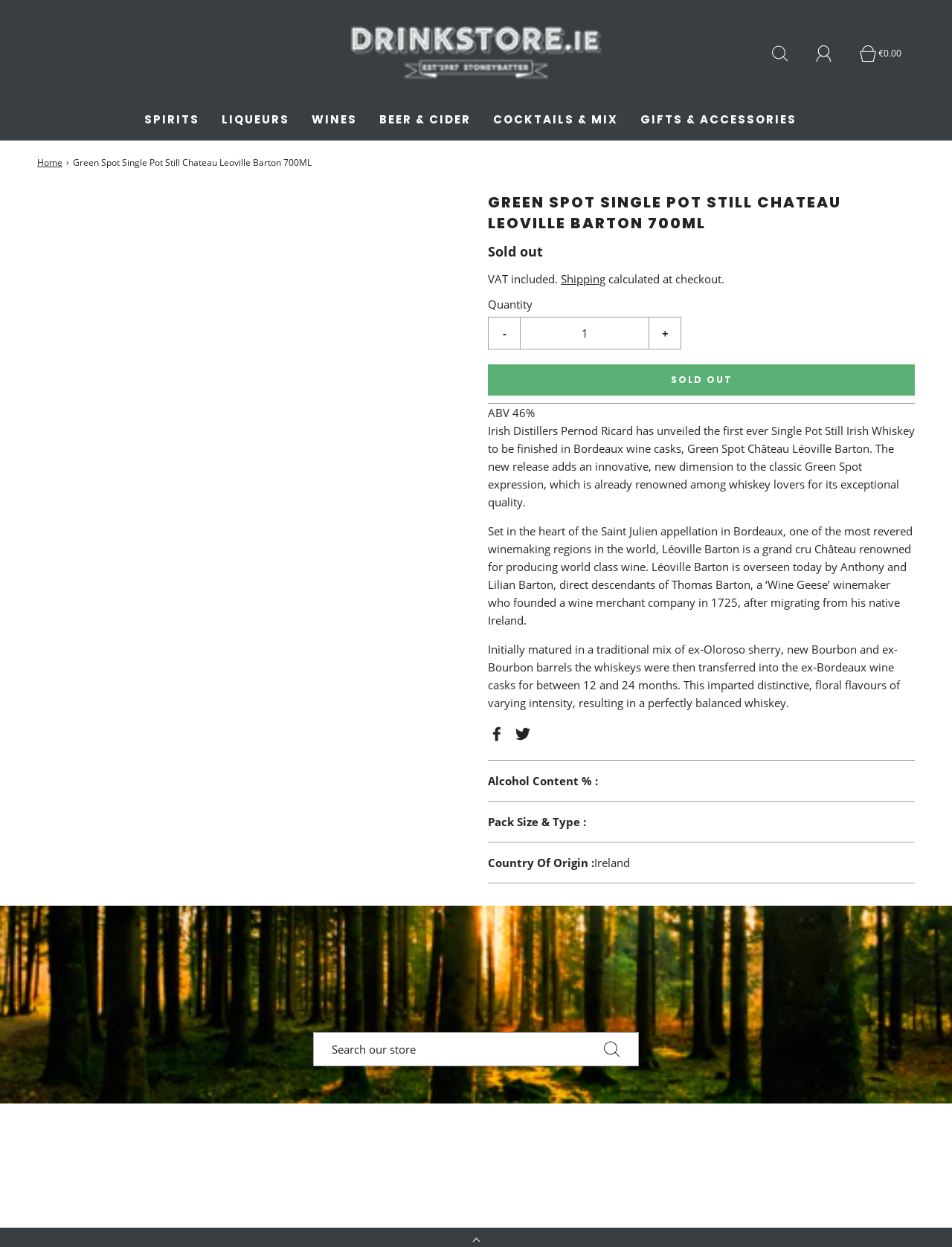Please provide a detailed answer to the question below by examining the image:
What is the current status of the whiskey?

I found the answer by looking at the text on the webpage, which states 'Sold out'. This text is located above the main heading and indicates the current availability of the whiskey.